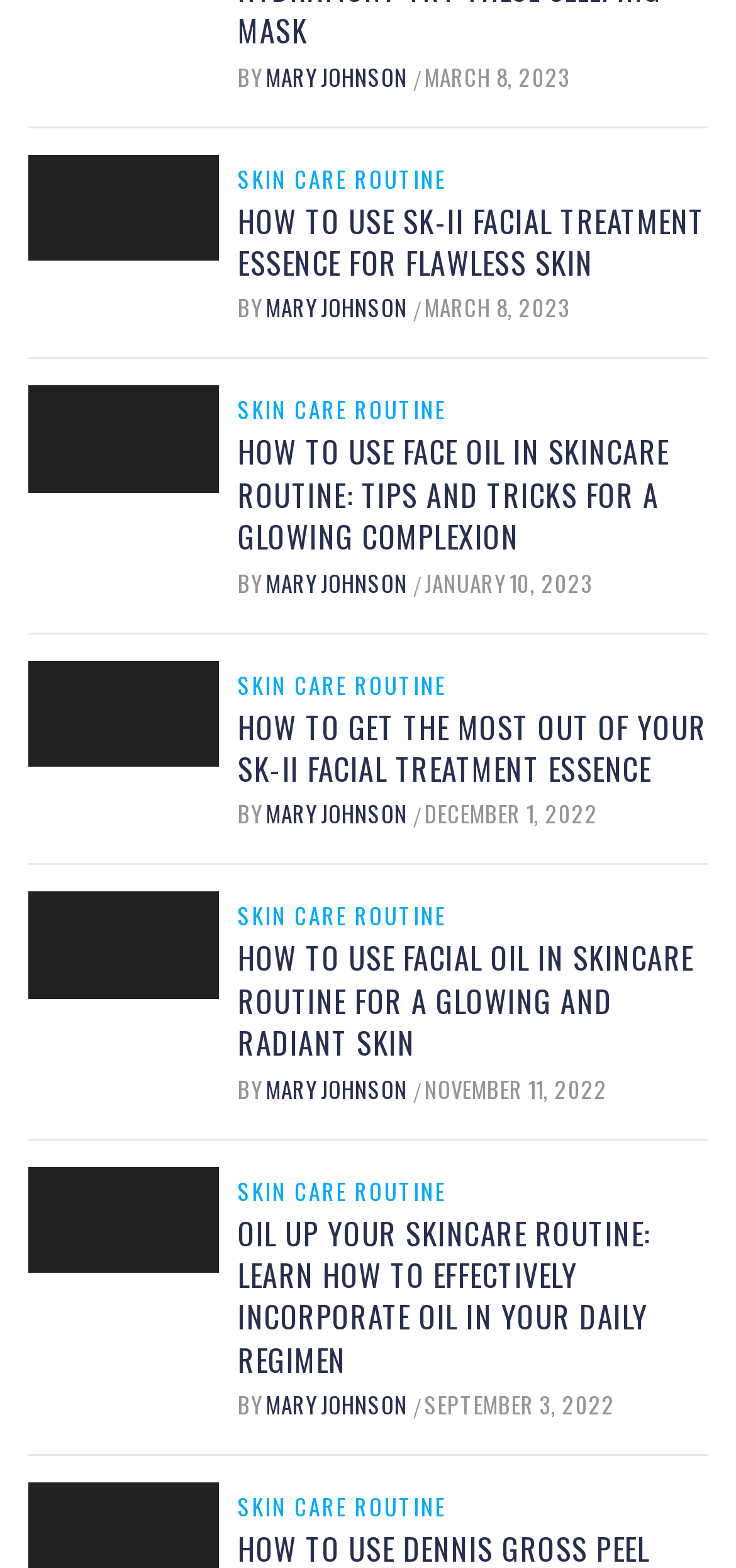Mark the bounding box of the element that matches the following description: "Skin Care Routine".

[0.323, 0.107, 0.62, 0.121]